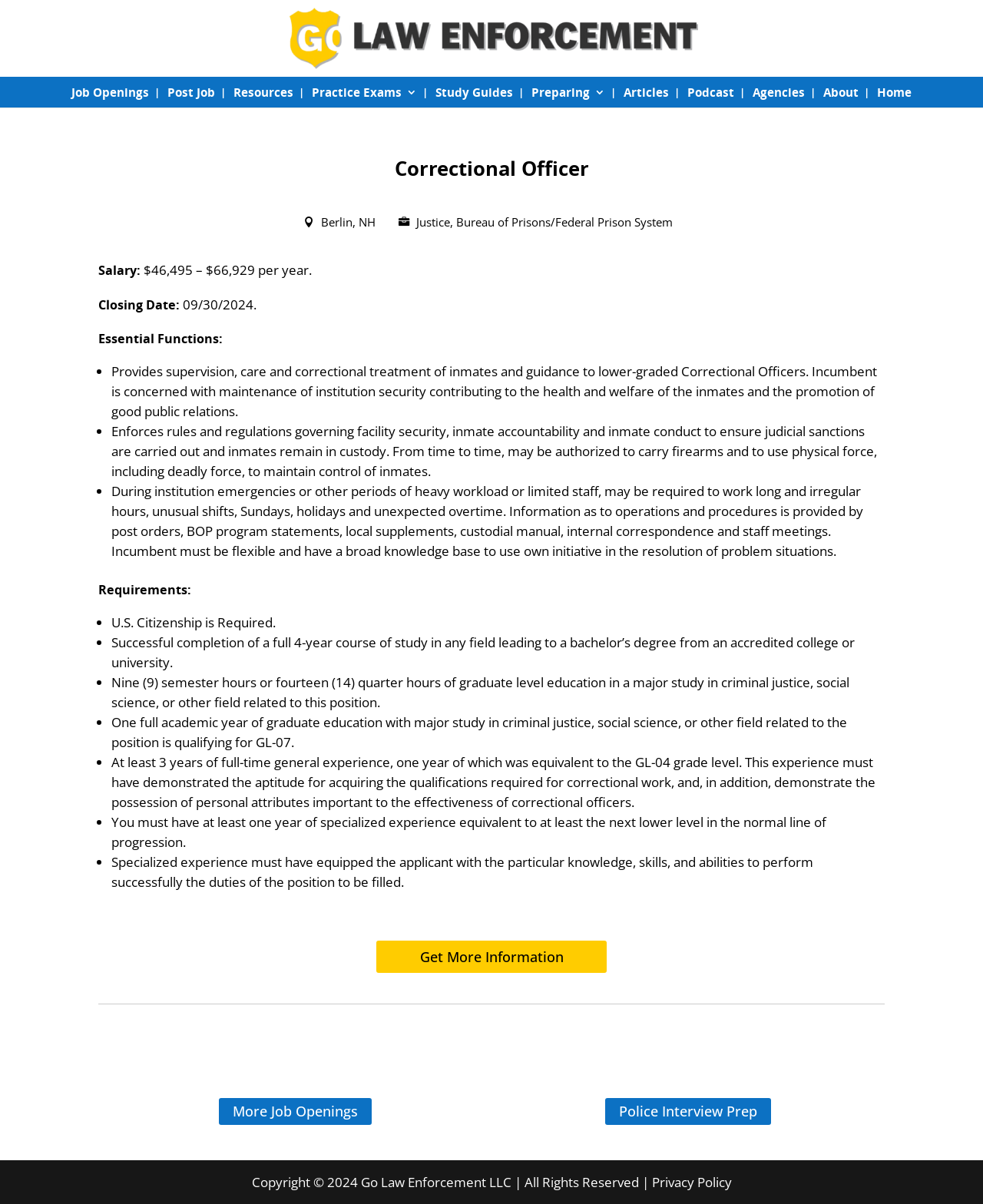Offer an in-depth caption of the entire webpage.

This webpage is about a job opening for a Correctional Officer position. At the top of the page, there is a horizontal navigation menu with 11 links, including "Largest Listing of Law Enforcement Jobs", "Job Openings", "Post Job", "Resources", and others. Below the navigation menu, there is a heading that reads "Correctional Officer" in a large font.

On the left side of the page, there are several sections of text that provide information about the job. The first section displays the job location, "Berlin, NH", and the employer, "Justice, Bureau of Prisons/Federal Prison System". Below this, there is a section that lists the salary range, "$46,495 – $66,929 per year", and the closing date, "09/30/2024". 

The next section is titled "Essential Functions" and lists three bullet points that describe the job responsibilities, including providing supervision and care to inmates, enforcing rules and regulations, and working irregular hours during emergencies. 

Following this, there is a section titled "Requirements" that lists seven bullet points outlining the necessary qualifications for the job, including U.S. citizenship, a bachelor's degree, and relevant work experience.

On the right side of the page, there are two links, "Get More Information" and "More Job Openings", which are positioned near the bottom of the page. There is also a link to "Police Interview Prep" at the very bottom of the page. 

At the very bottom of the page, there is a copyright notice and a link to the "Privacy Policy".